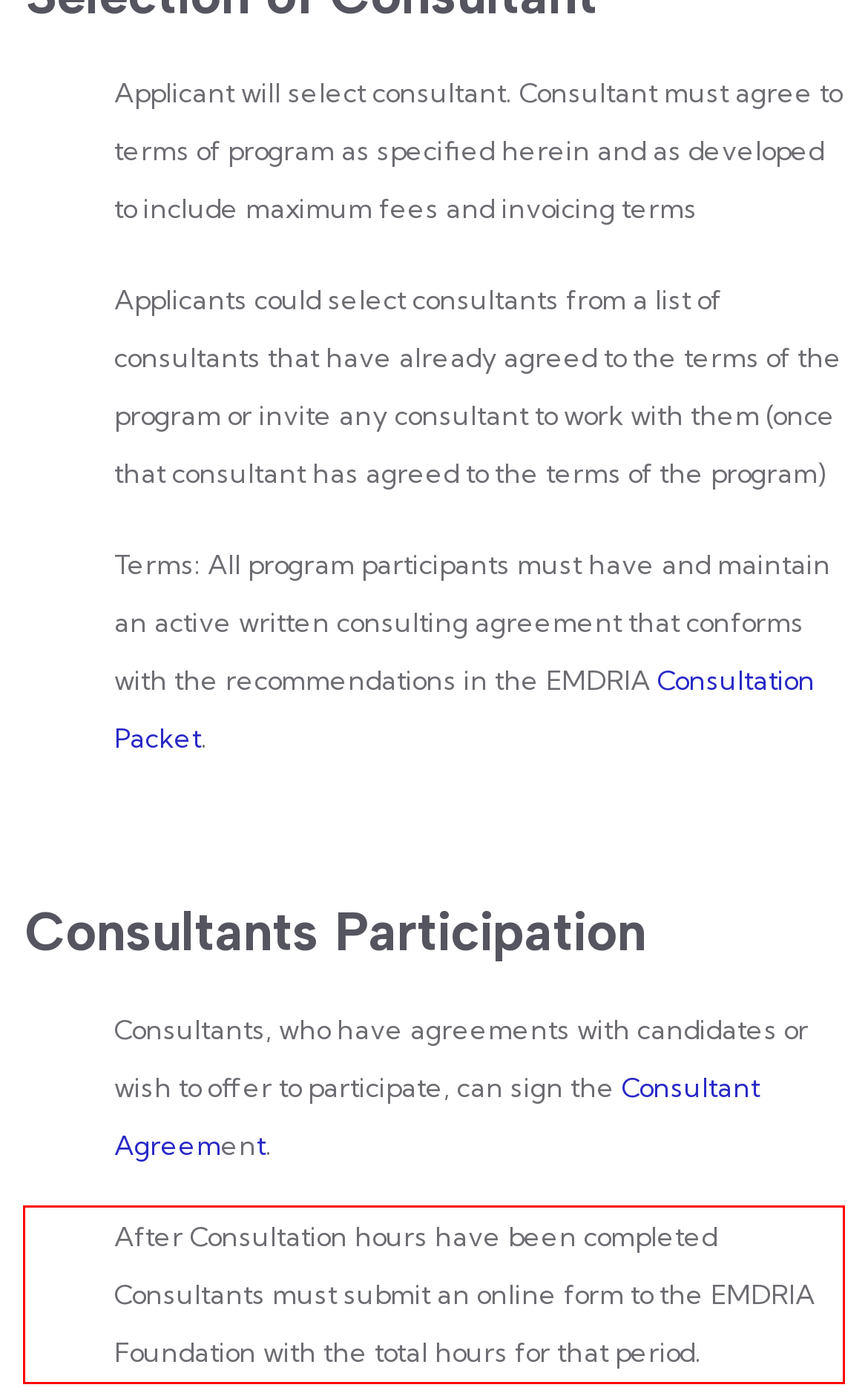You have a screenshot of a webpage with a UI element highlighted by a red bounding box. Use OCR to obtain the text within this highlighted area.

After Consultation hours have been completed Consultants must submit an online form to the EMDRIA Foundation with the total hours for that period.